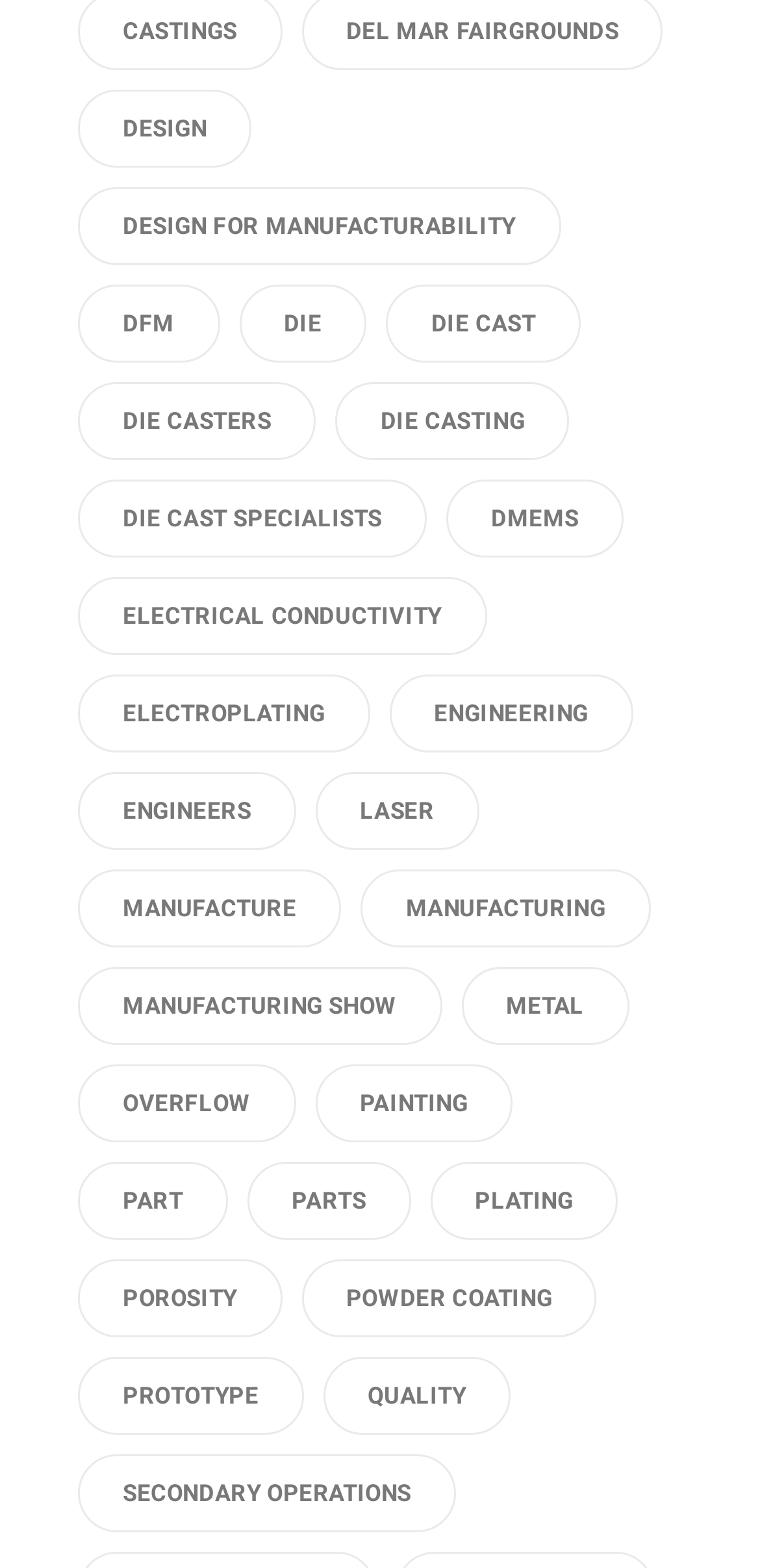Answer the question in a single word or phrase:
How many links are on this webpage?

197